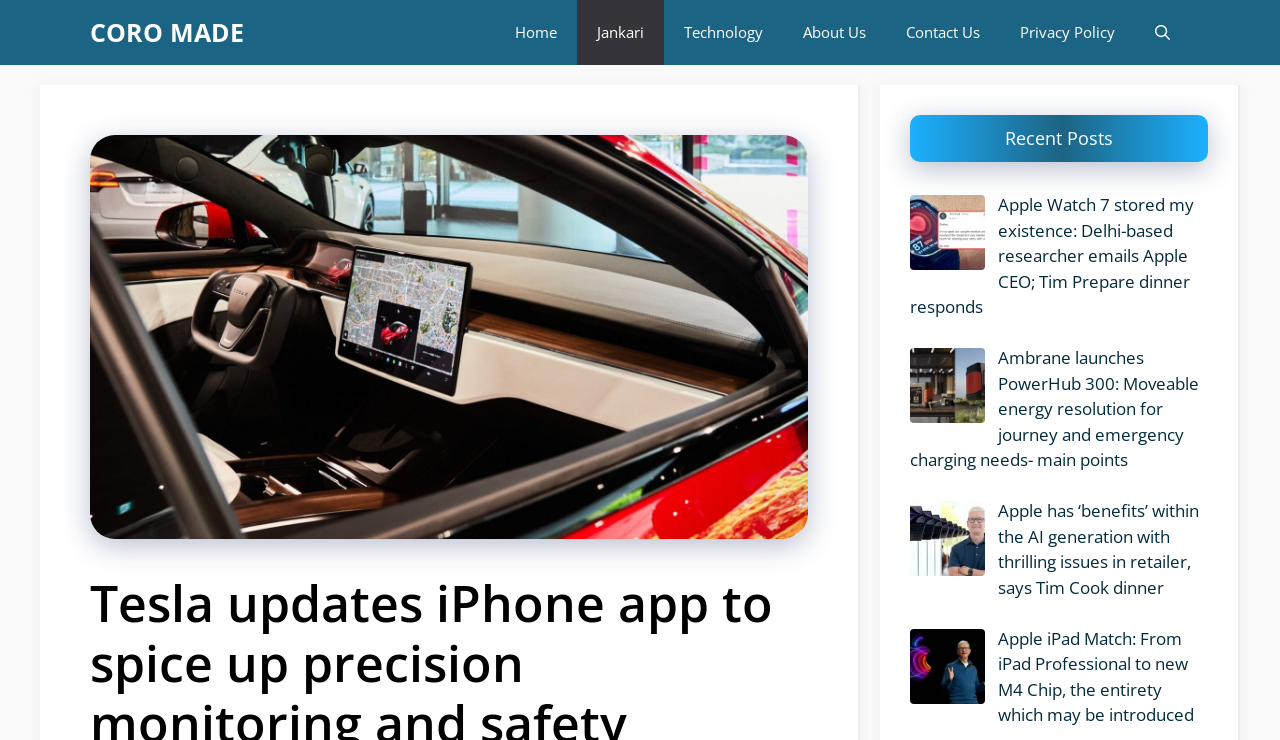Please specify the bounding box coordinates of the clickable region necessary for completing the following instruction: "Read the article about Apple Watch 7". The coordinates must consist of four float numbers between 0 and 1, i.e., [left, top, right, bottom].

[0.711, 0.261, 0.933, 0.43]